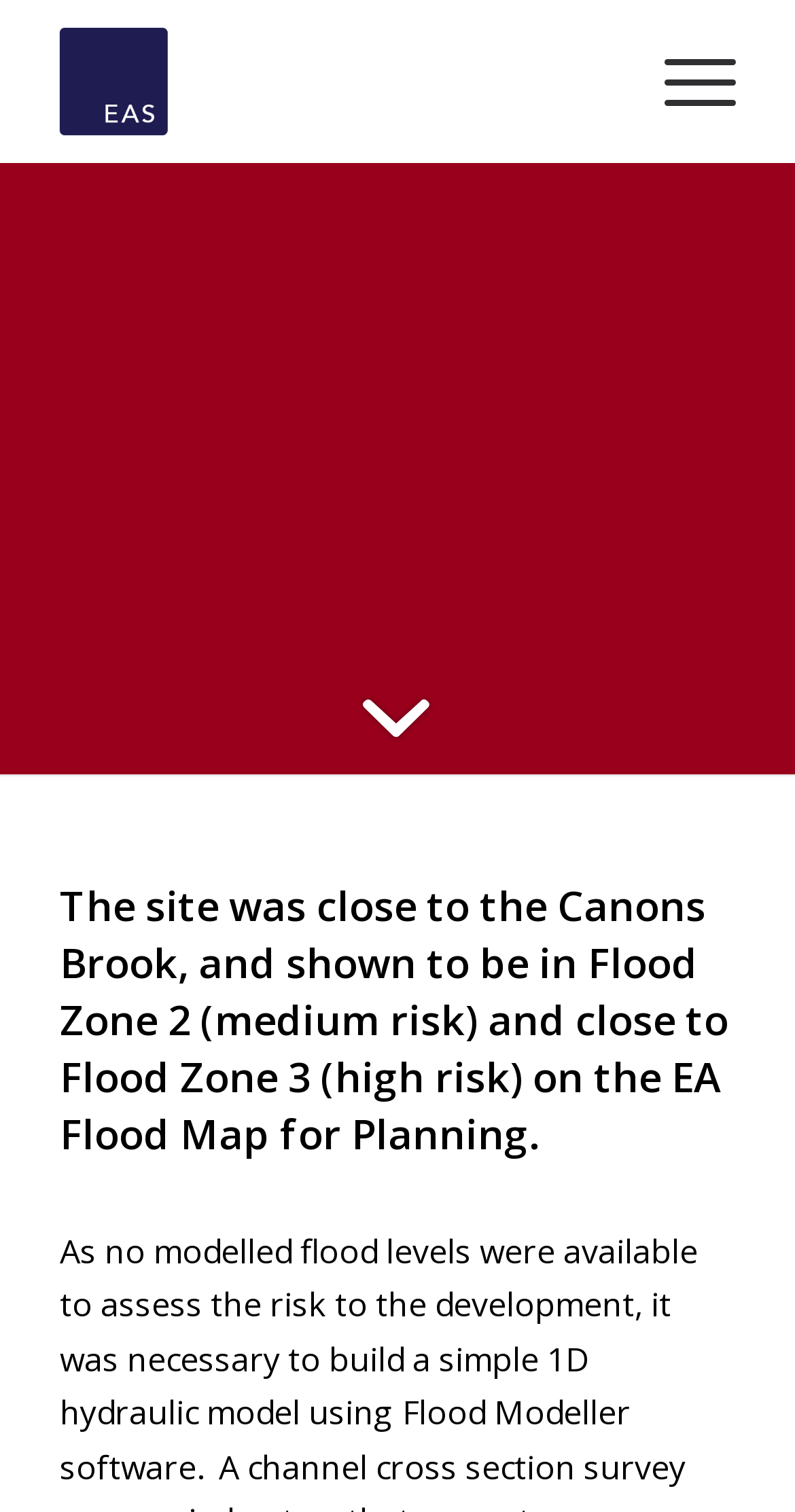What is the location of the site?
Identify the answer in the screenshot and reply with a single word or phrase.

Harlow